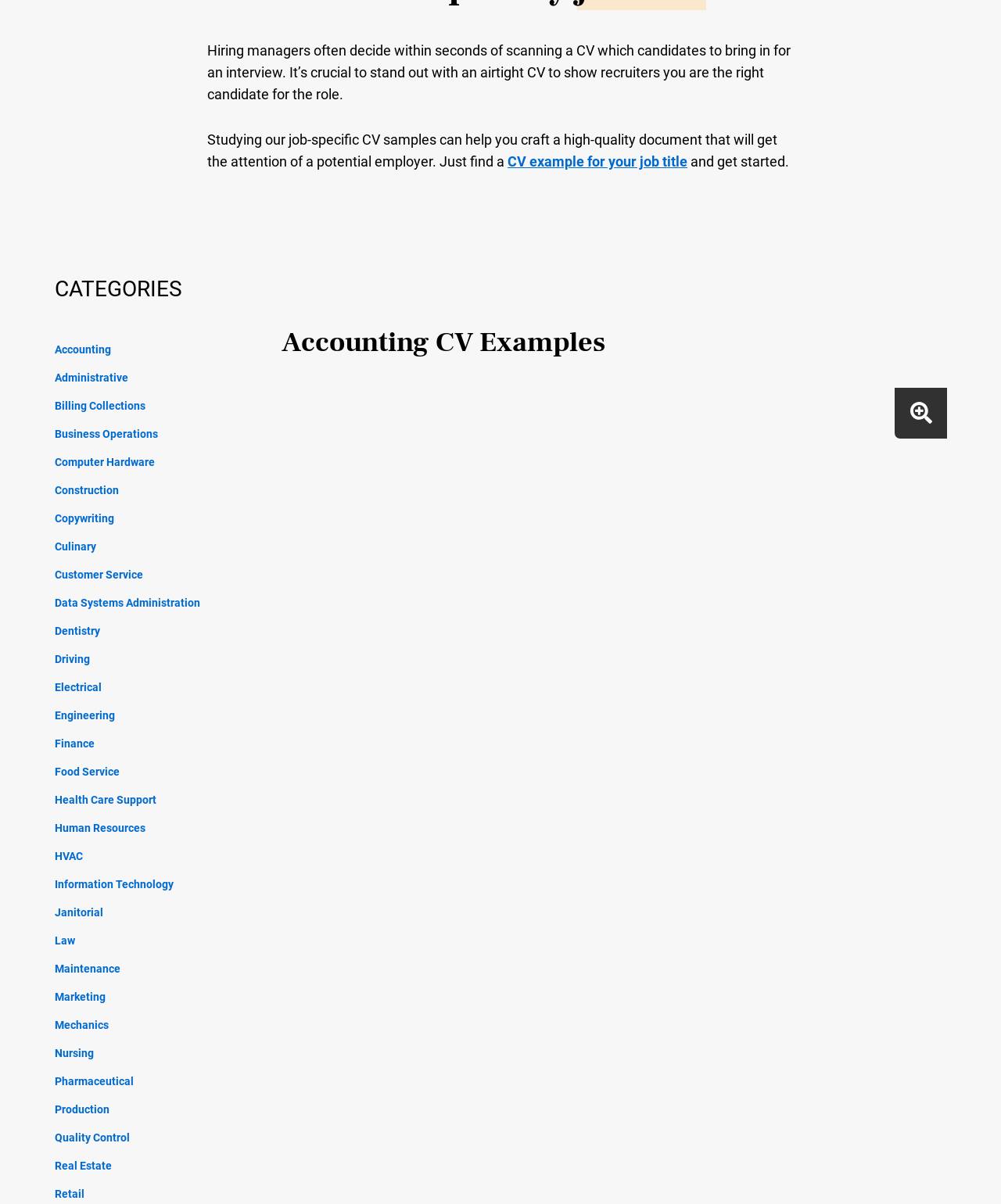Please identify the bounding box coordinates of the element I should click to complete this instruction: 'Read the post about 'Skales – Kayefi''. The coordinates should be given as four float numbers between 0 and 1, like this: [left, top, right, bottom].

None